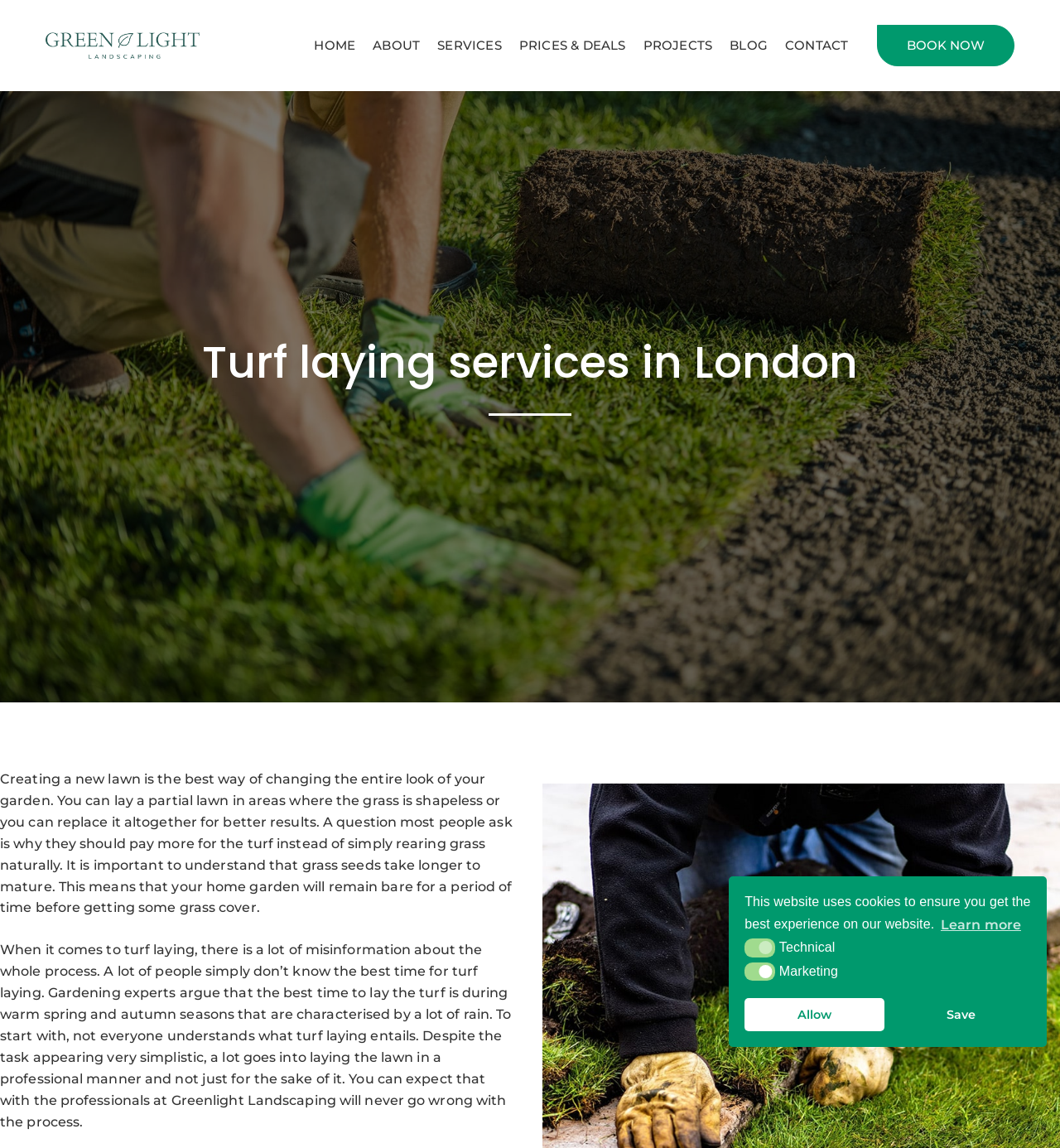Provide a brief response using a word or short phrase to this question:
What is the name of the company providing turf laying services?

Greenlight Landscaping